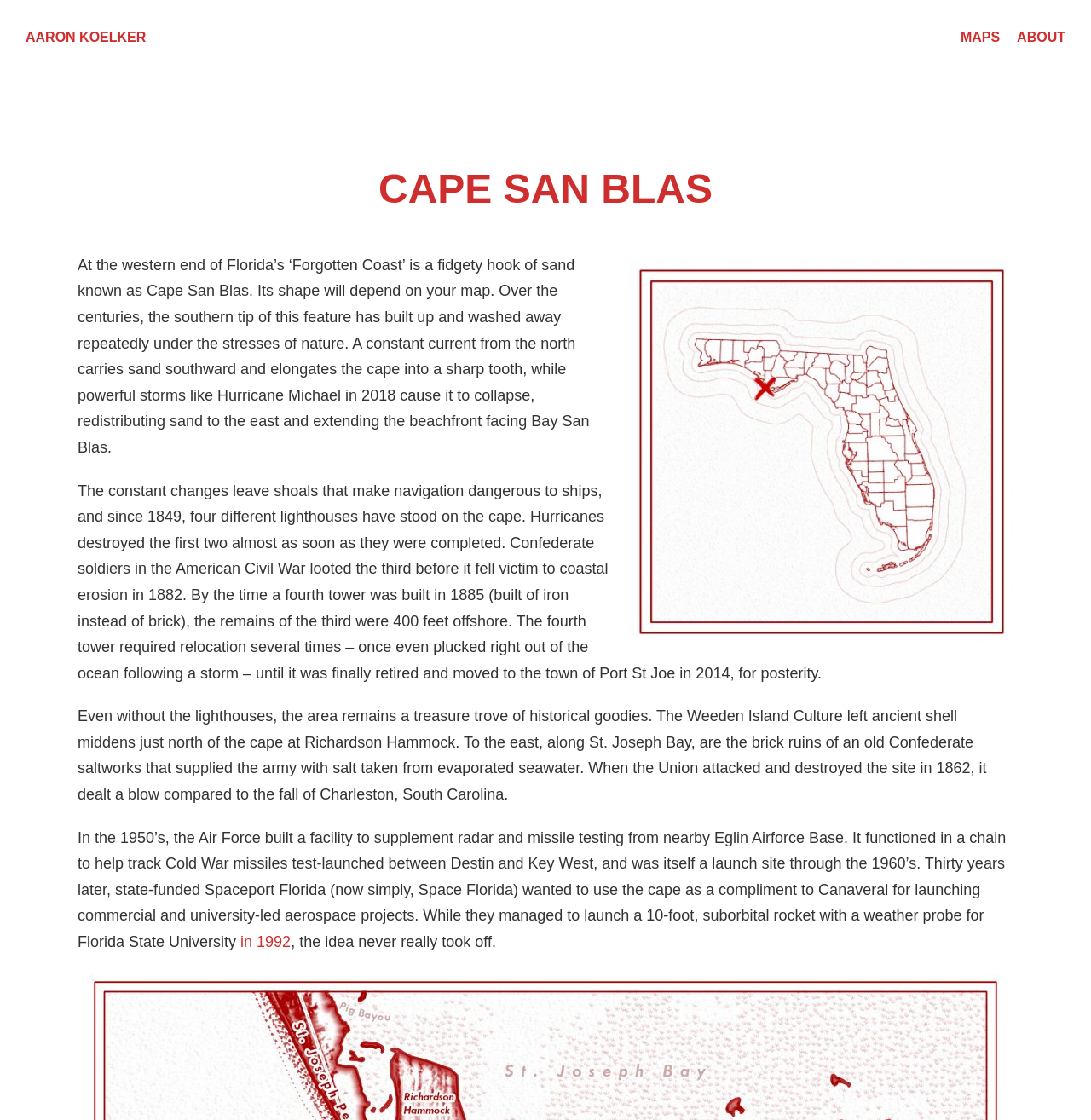Show the bounding box coordinates for the HTML element as described: "in 1992".

[0.22, 0.833, 0.267, 0.849]